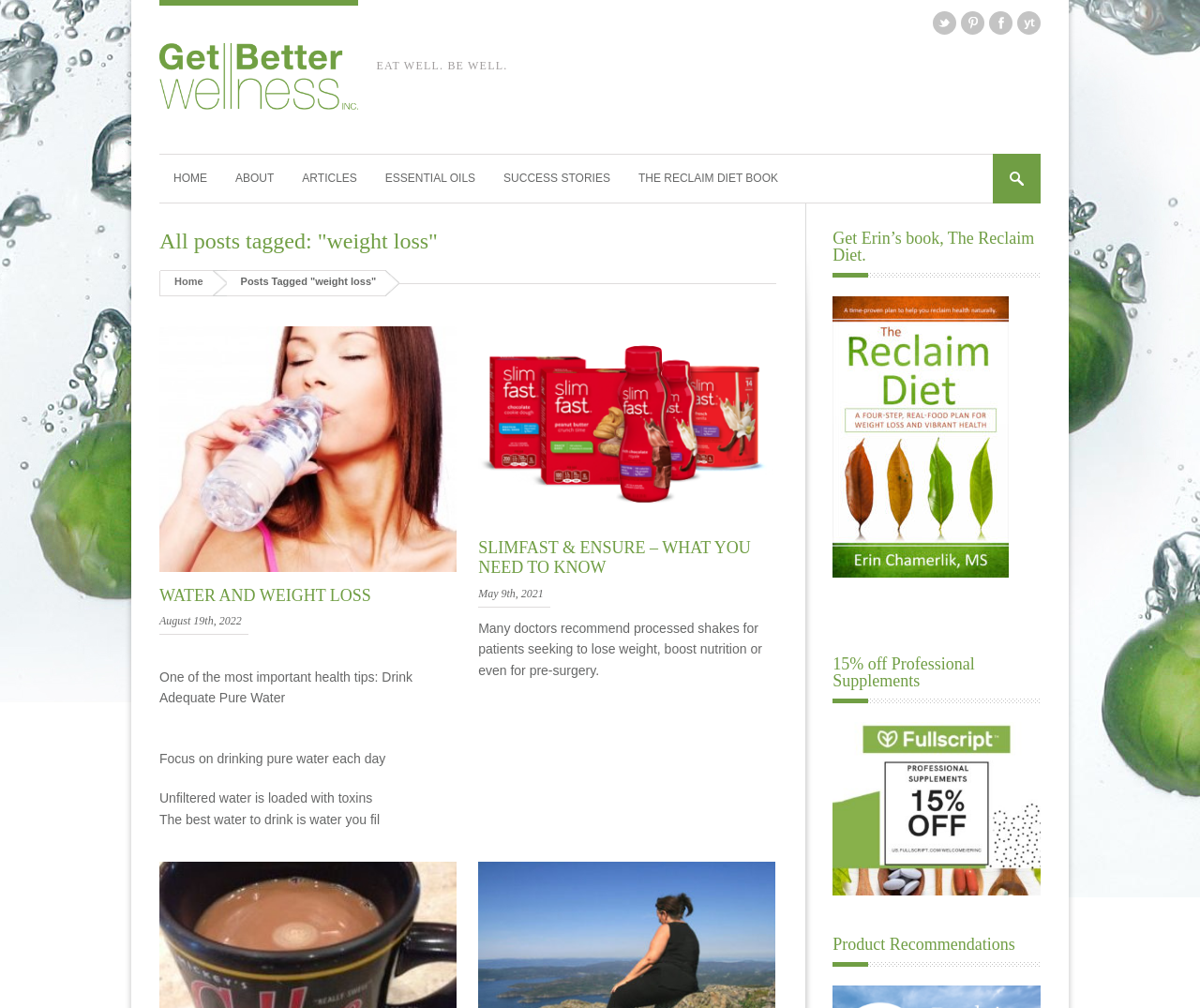Provide a brief response to the question below using one word or phrase:
What is the topic of the second article?

SlimFast & Ensure